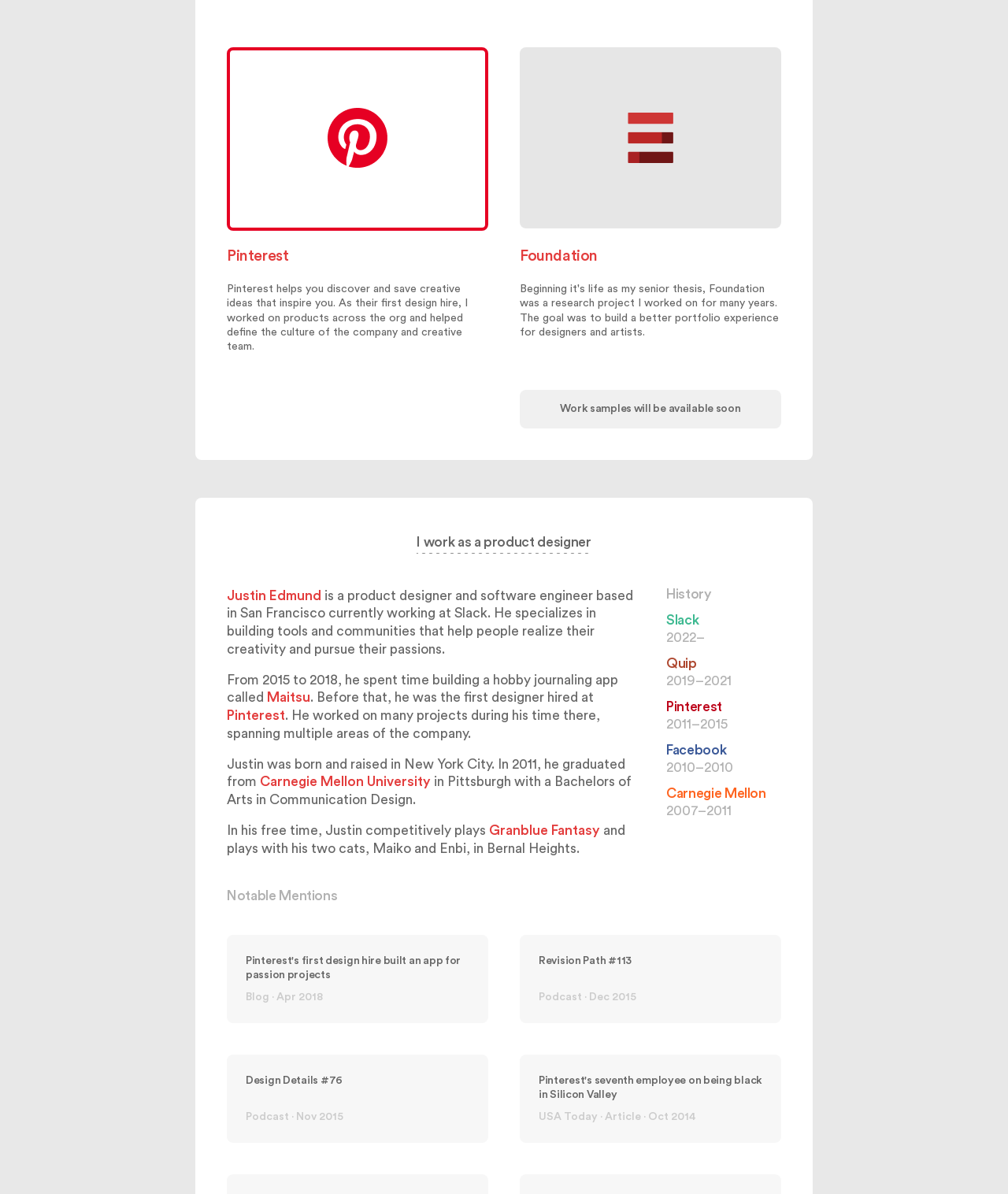Determine the bounding box coordinates of the UI element described below. Use the format (top-left x, top-left y, bottom-right x, bottom-right y) with floating point numbers between 0 and 1: Coming soon

[0.392, 0.199, 0.484, 0.231]